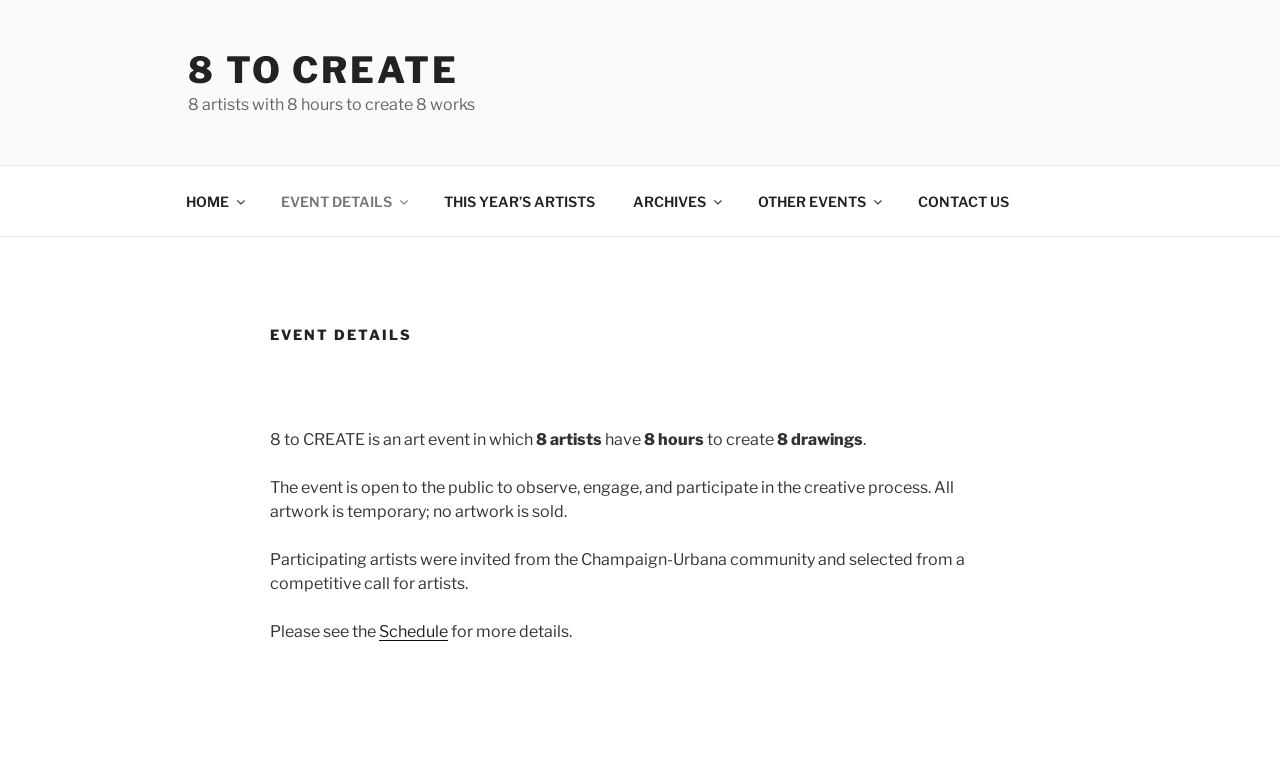Is the artwork created during the event sold?
Using the details from the image, give an elaborate explanation to answer the question.

According to the webpage, all artwork created during the event is temporary and not sold, indicating that the event is focused on the creative process rather than commercial gain.